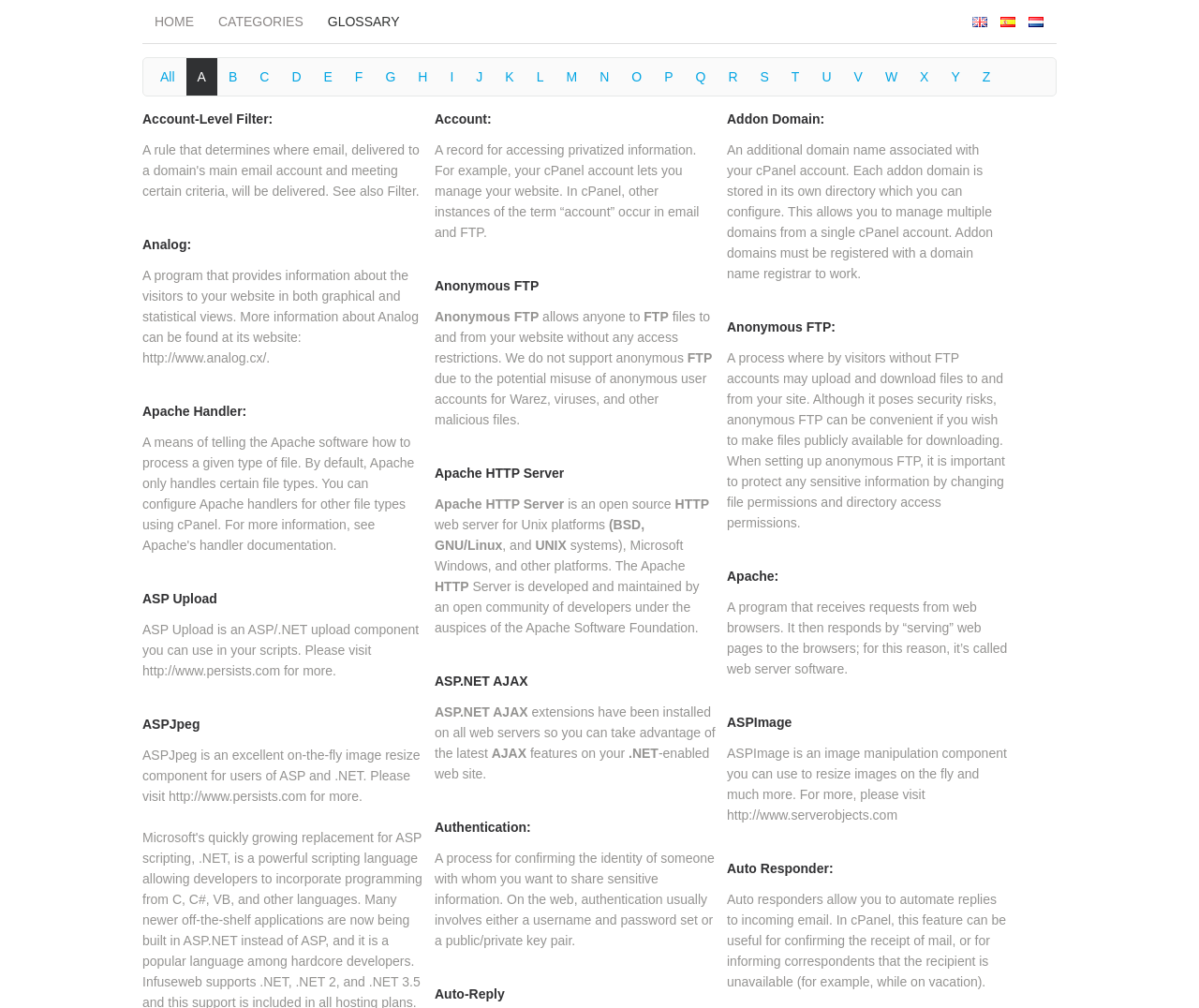Could you specify the bounding box coordinates for the clickable section to complete the following instruction: "Click All"?

[0.124, 0.058, 0.155, 0.096]